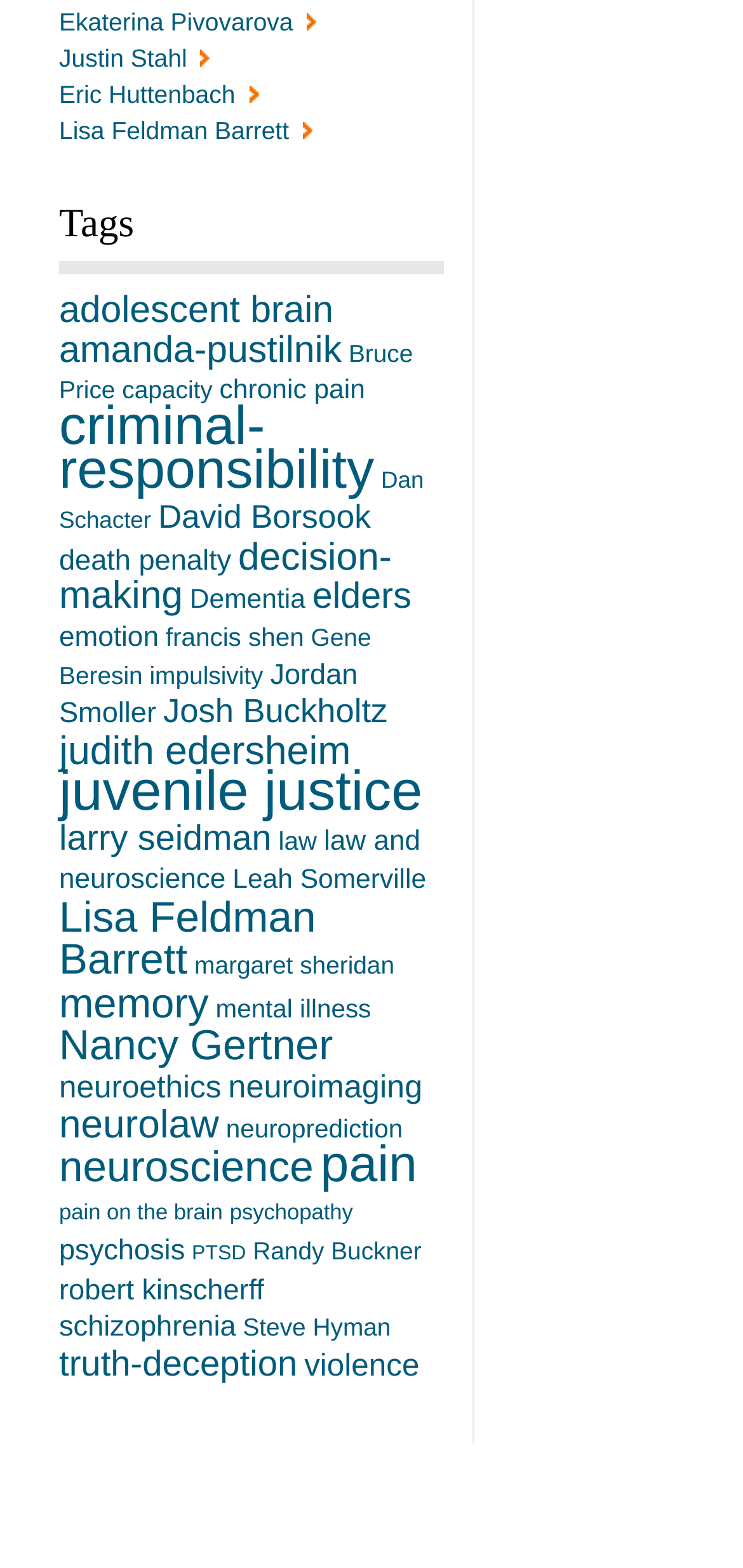What is the topic related to 'adolescent brain'?
Observe the image and answer the question with a one-word or short phrase response.

adolescent brain